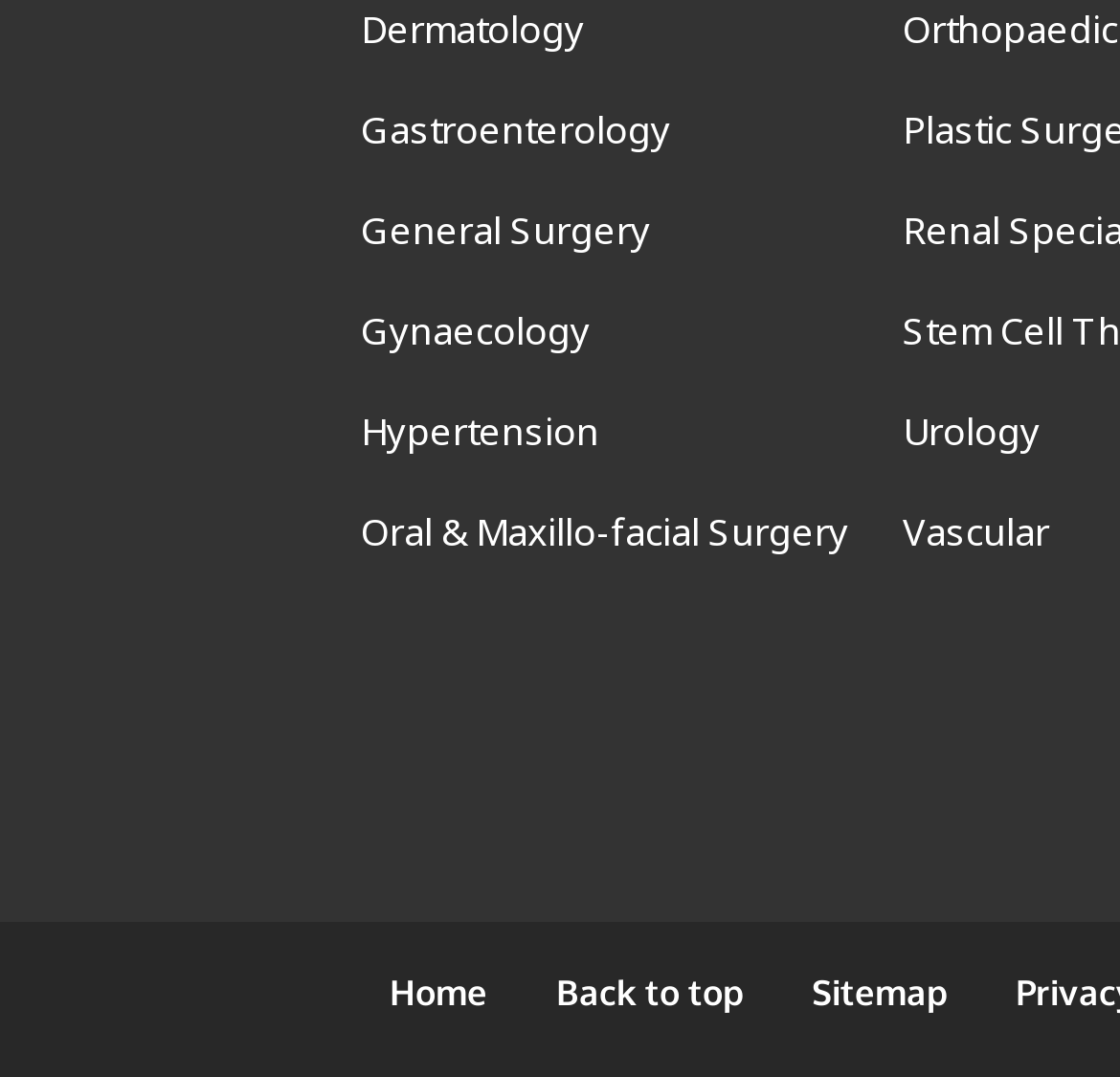Pinpoint the bounding box coordinates of the clickable area needed to execute the instruction: "Visit Urology". The coordinates should be specified as four float numbers between 0 and 1, i.e., [left, top, right, bottom].

[0.806, 0.377, 0.929, 0.425]